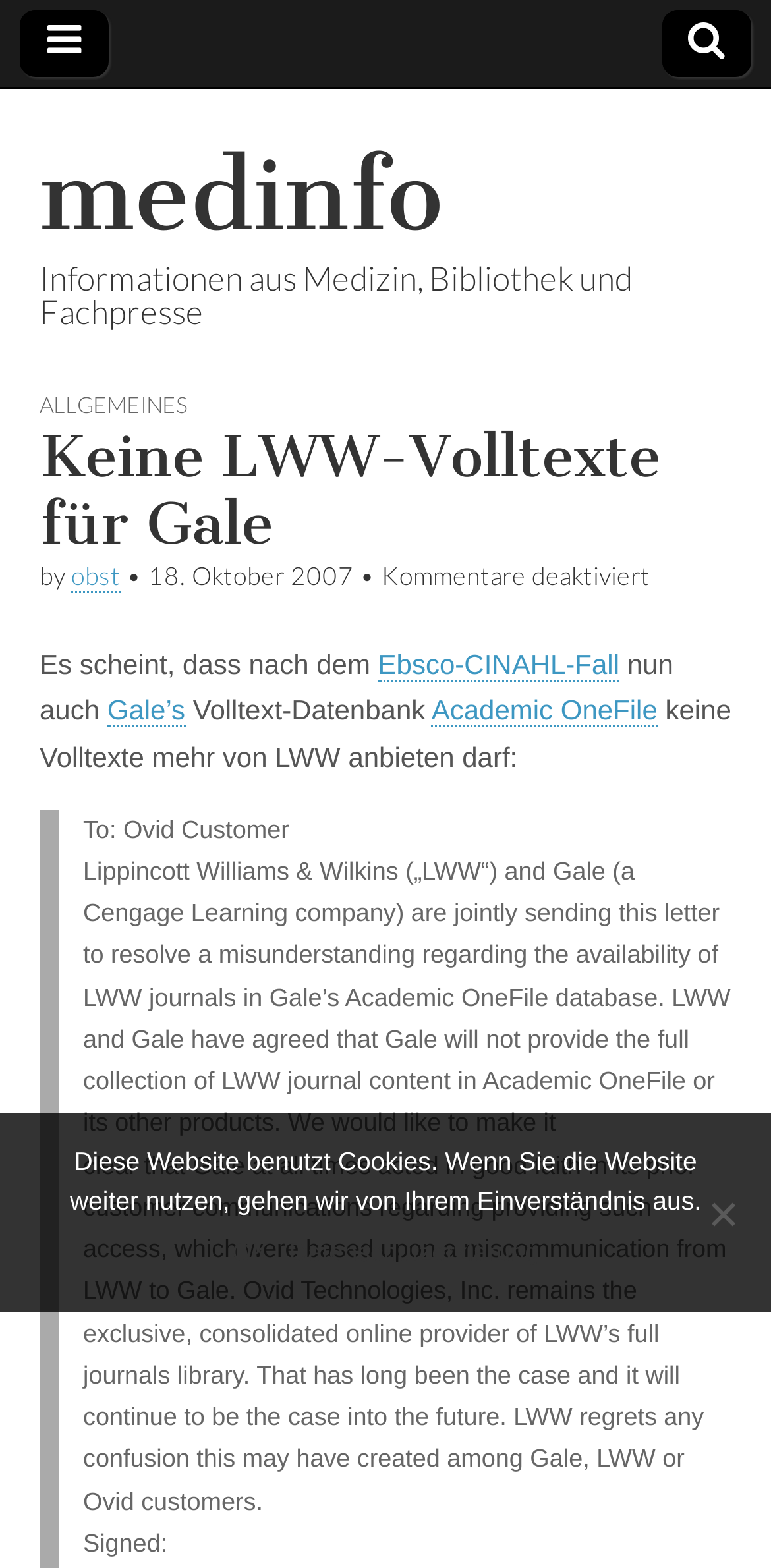Please answer the following question using a single word or phrase: 
Who is the exclusive online provider of LWW’s full journals library?

Ovid Technologies, Inc.